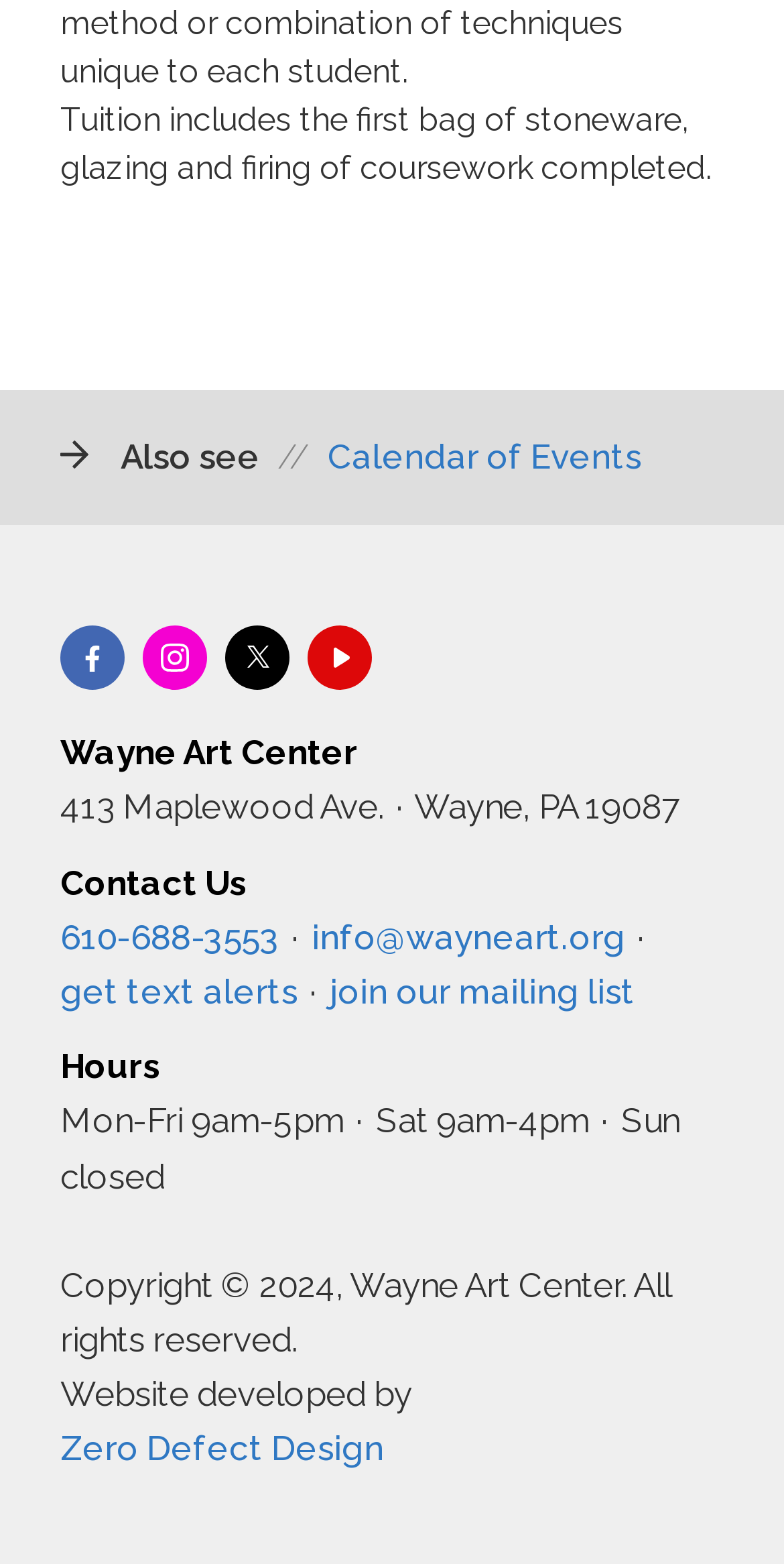Give a concise answer using only one word or phrase for this question:
What is the address of Wayne Art Center?

413 Maplewood Ave, Wayne, PA 19087